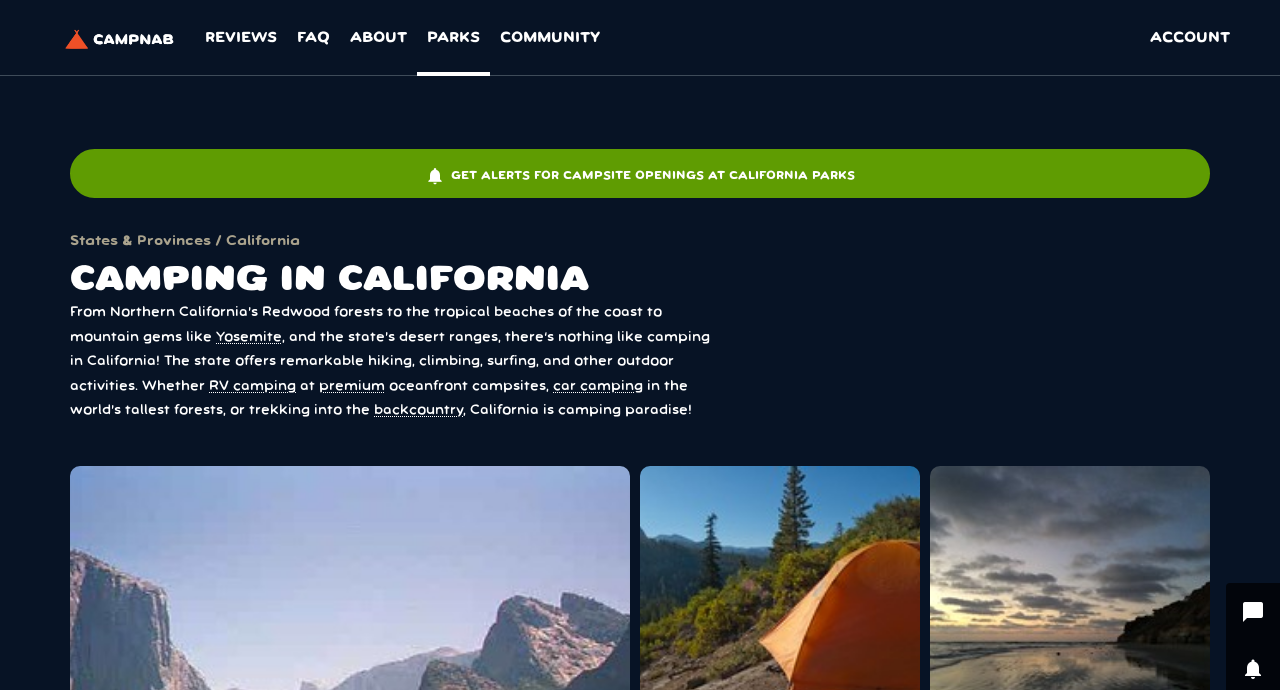Specify the bounding box coordinates for the region that must be clicked to perform the given instruction: "Click on Facebook link".

None